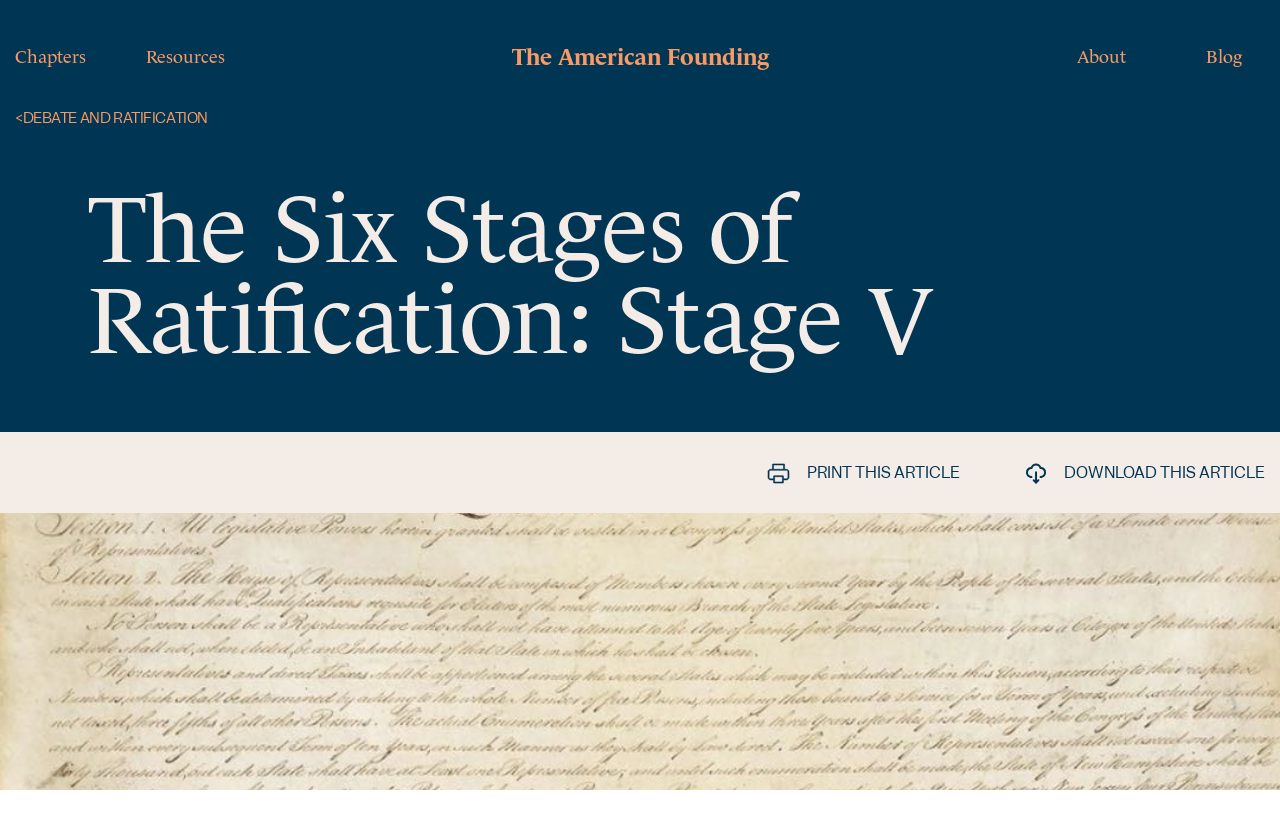Locate the bounding box coordinates of the element I should click to achieve the following instruction: "go to chapters".

[0.012, 0.051, 0.067, 0.081]